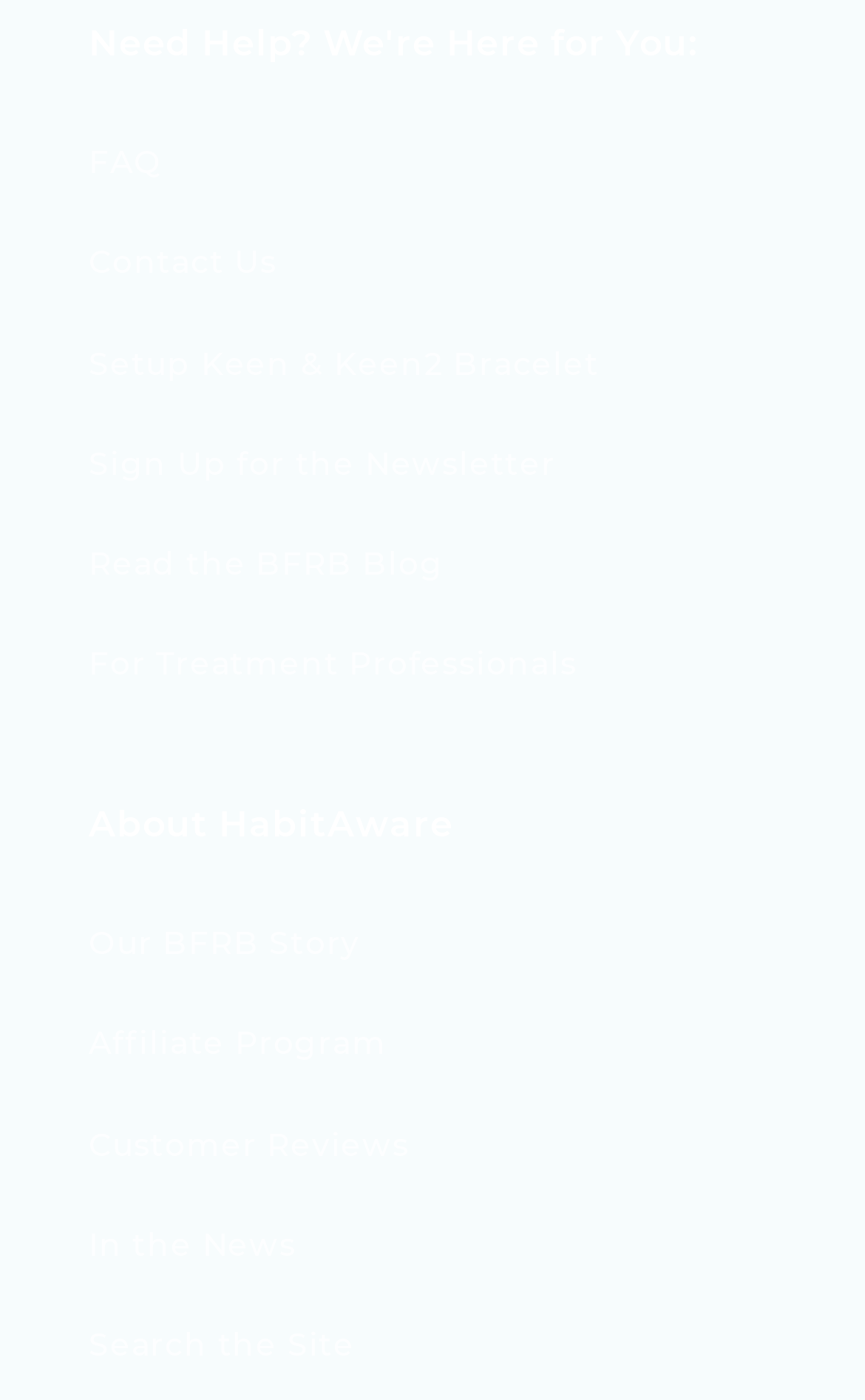Given the element description "In the News", identify the bounding box of the corresponding UI element.

[0.103, 0.854, 0.897, 0.925]